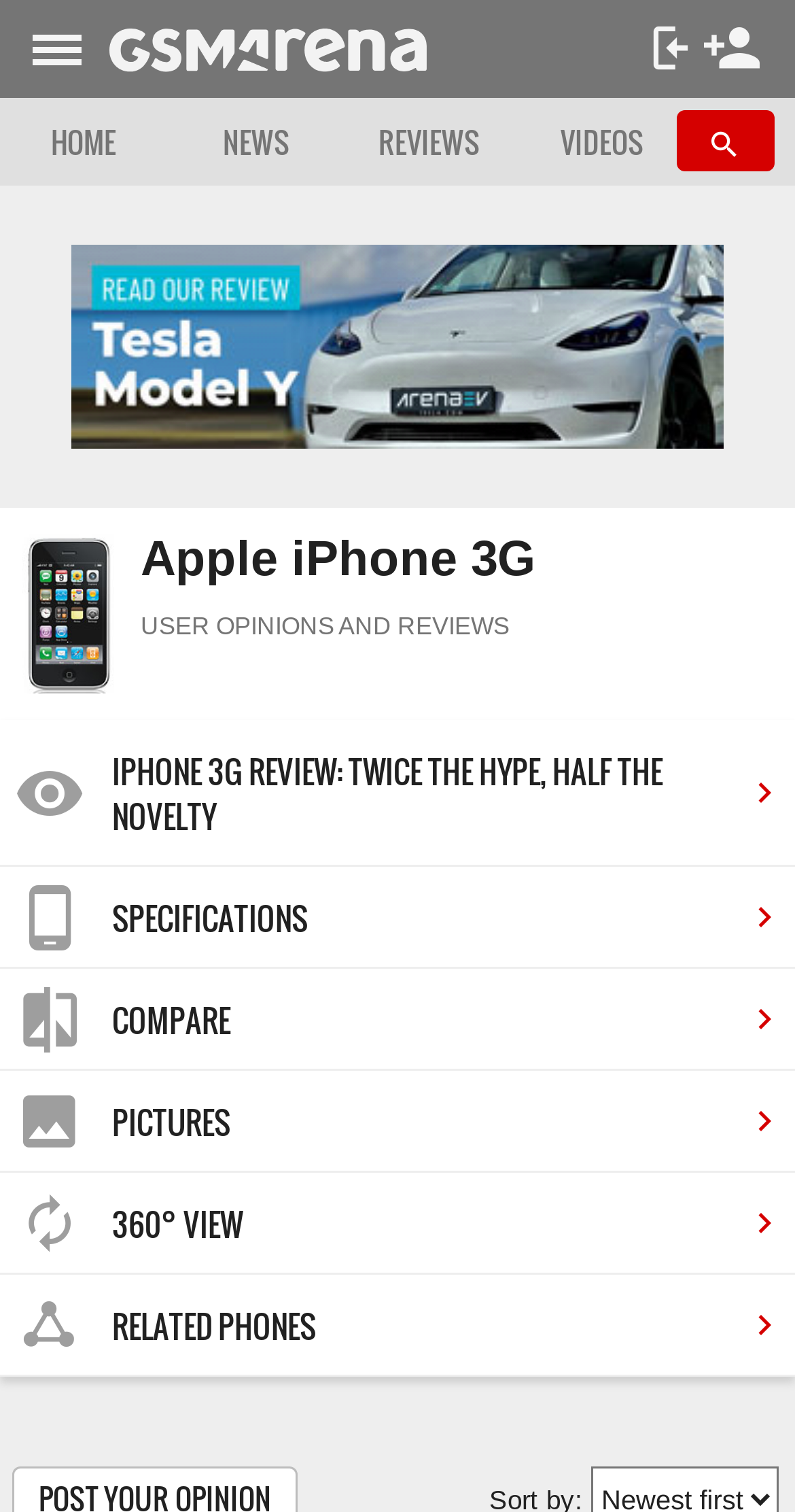Extract the main heading from the webpage content.

Apple iPhone 3G